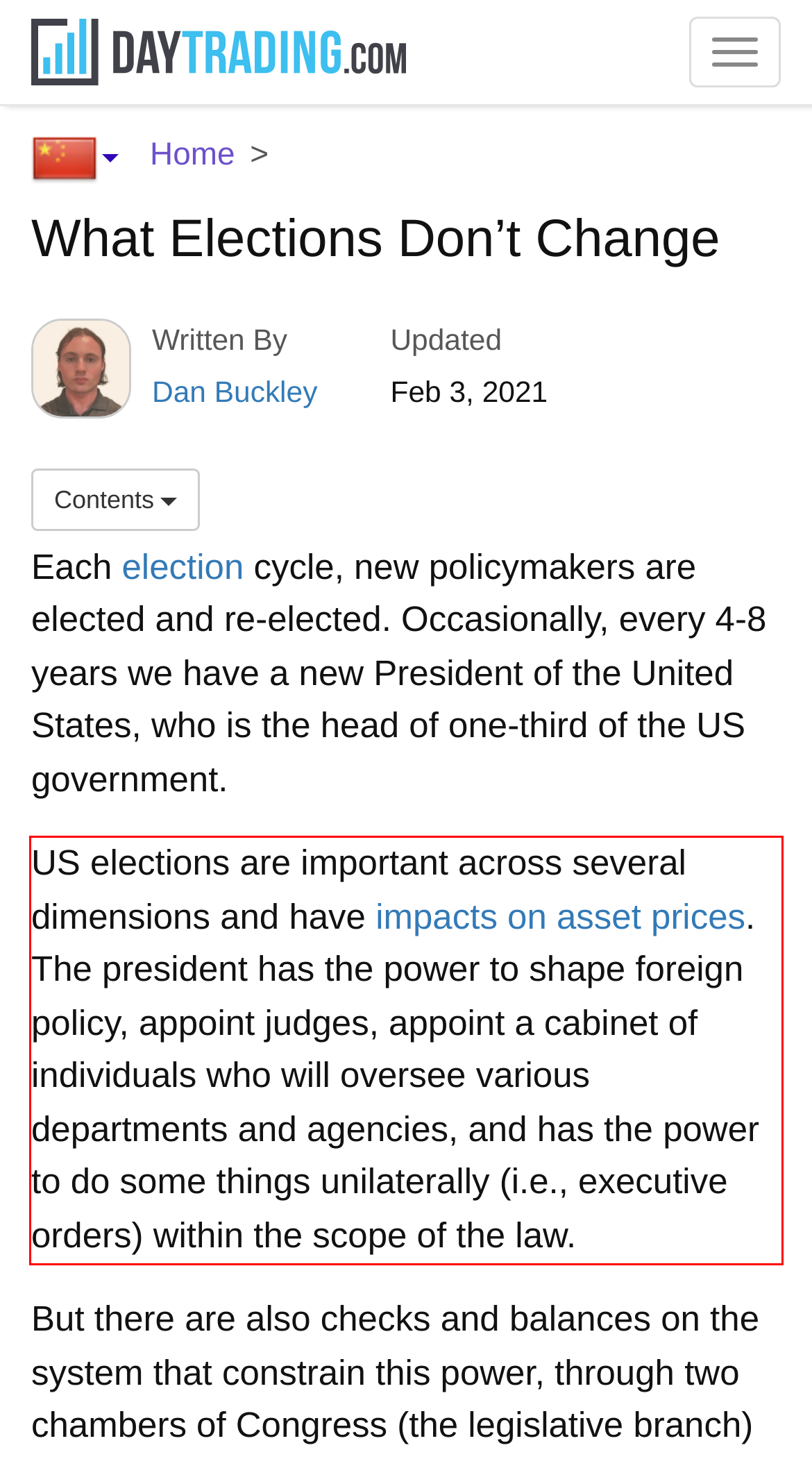Examine the webpage screenshot and use OCR to obtain the text inside the red bounding box.

US elections are important across several dimensions and have impacts on asset prices. The president has the power to shape foreign policy, appoint judges, appoint a cabinet of individuals who will oversee various departments and agencies, and has the power to do some things unilaterally (i.e., executive orders) within the scope of the law.